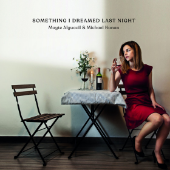How many wine glasses are on the table?
Based on the visual, give a brief answer using one word or a short phrase.

two